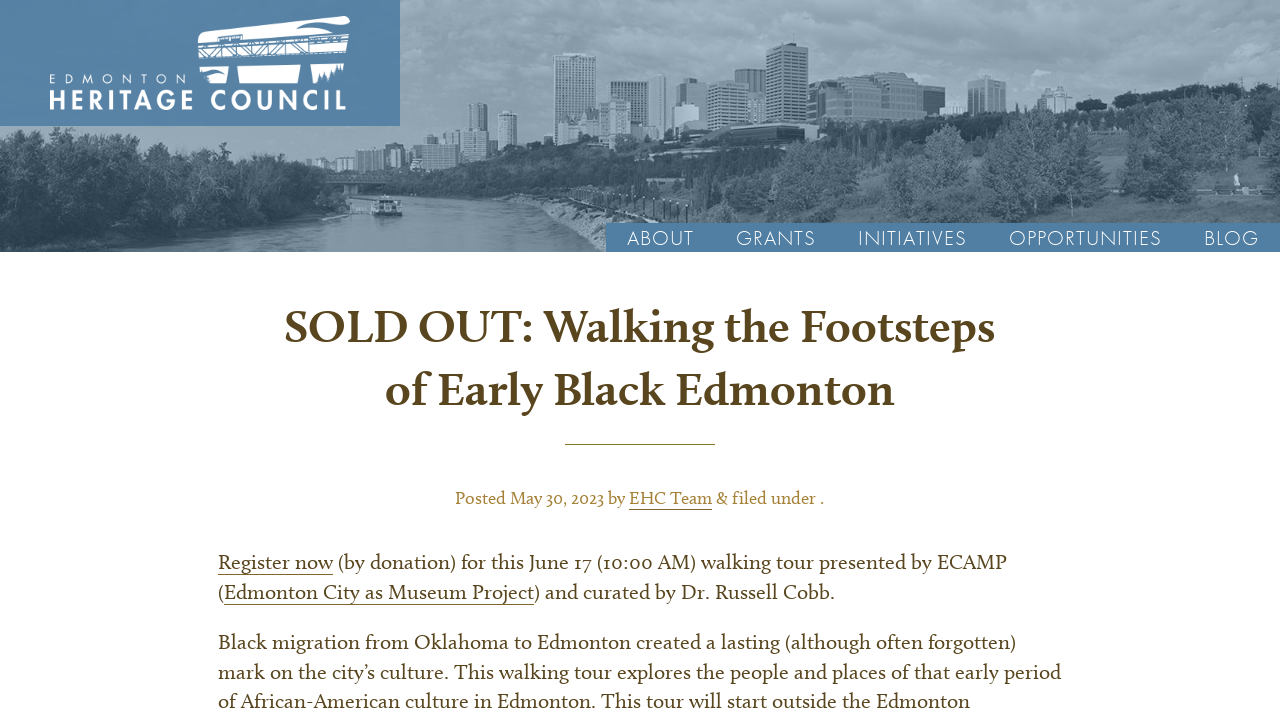Highlight the bounding box coordinates of the element you need to click to perform the following instruction: "read the blog."

[0.924, 0.313, 1.0, 0.354]